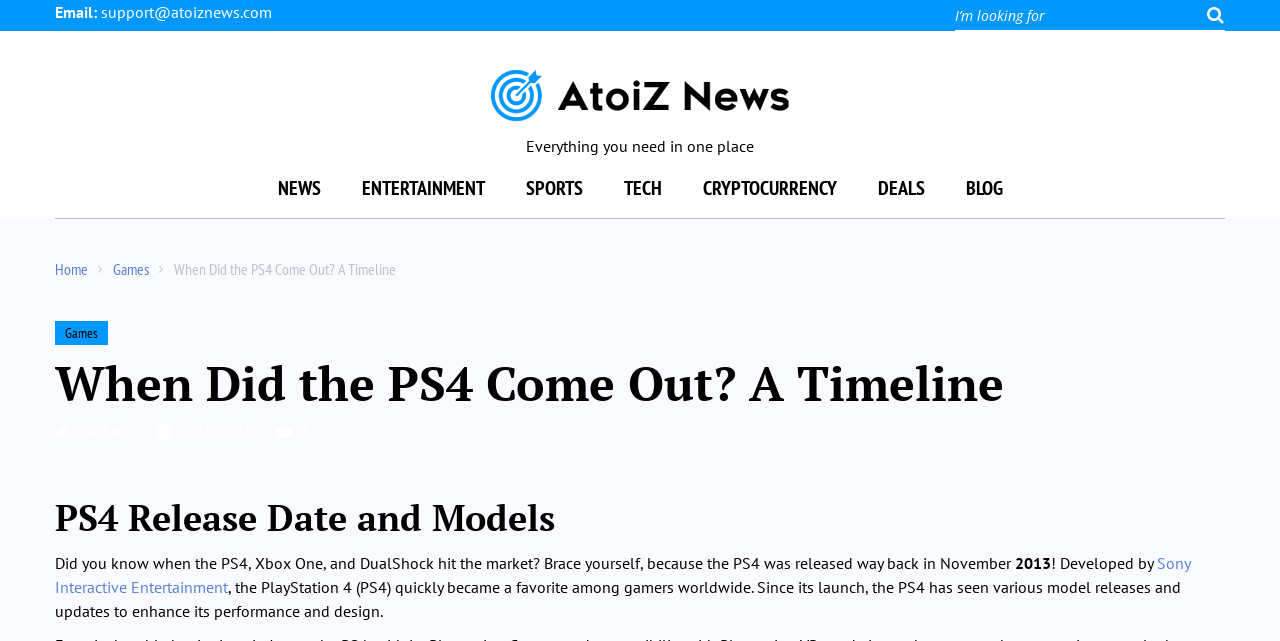Please provide the bounding box coordinates for the element that needs to be clicked to perform the instruction: "Contact support". The coordinates must consist of four float numbers between 0 and 1, formatted as [left, top, right, bottom].

[0.079, 0.003, 0.212, 0.034]